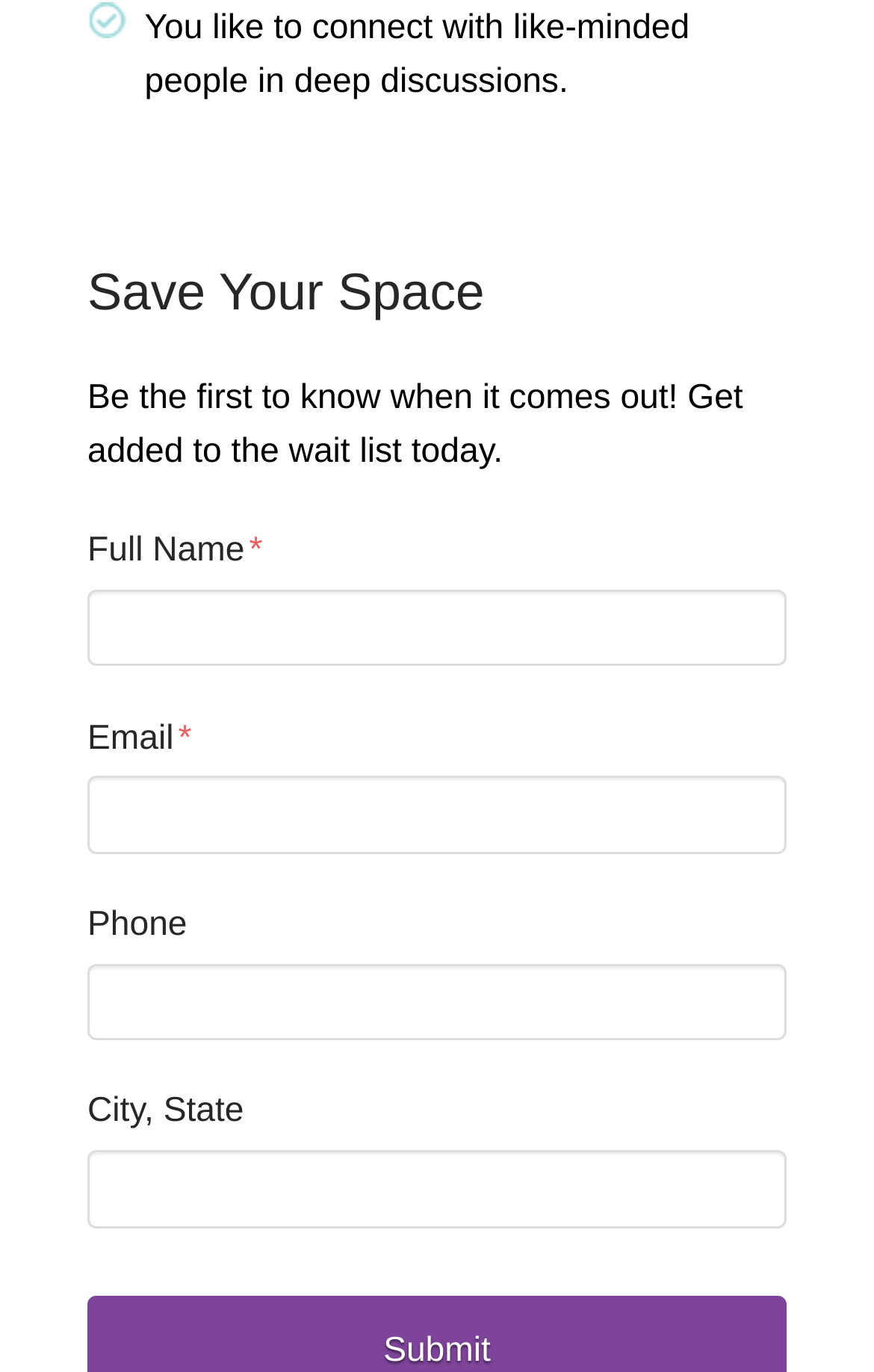Please provide a comprehensive response to the question based on the details in the image: What information is required to be filled in the form?

The form has several input fields, including Full Name, Email, Phone, and City, State. The fields marked with an asterisk (*) are required, which are Full Name and Email.